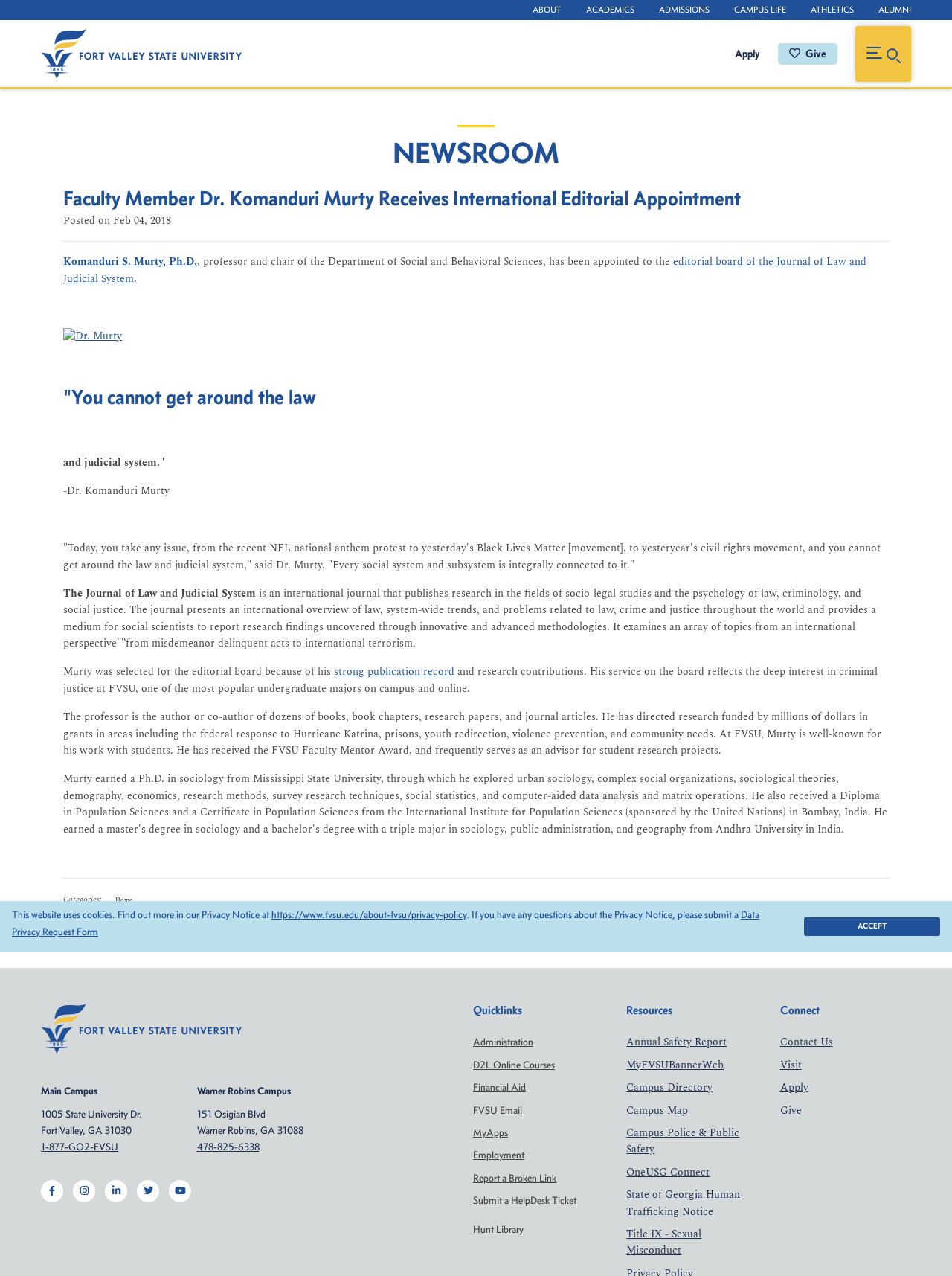Please answer the following question using a single word or phrase: 
What is the title of the news article?

Faculty Member Dr. Komanduri Murty Receives International Editorial Appointment